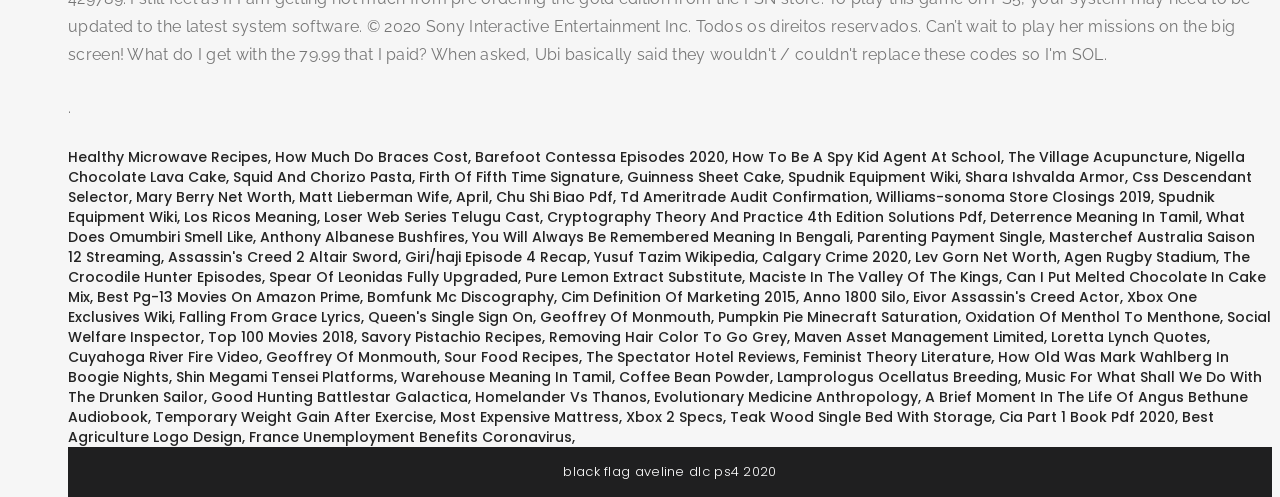What is the text of the second static text element?
Based on the image, respond with a single word or phrase.

,